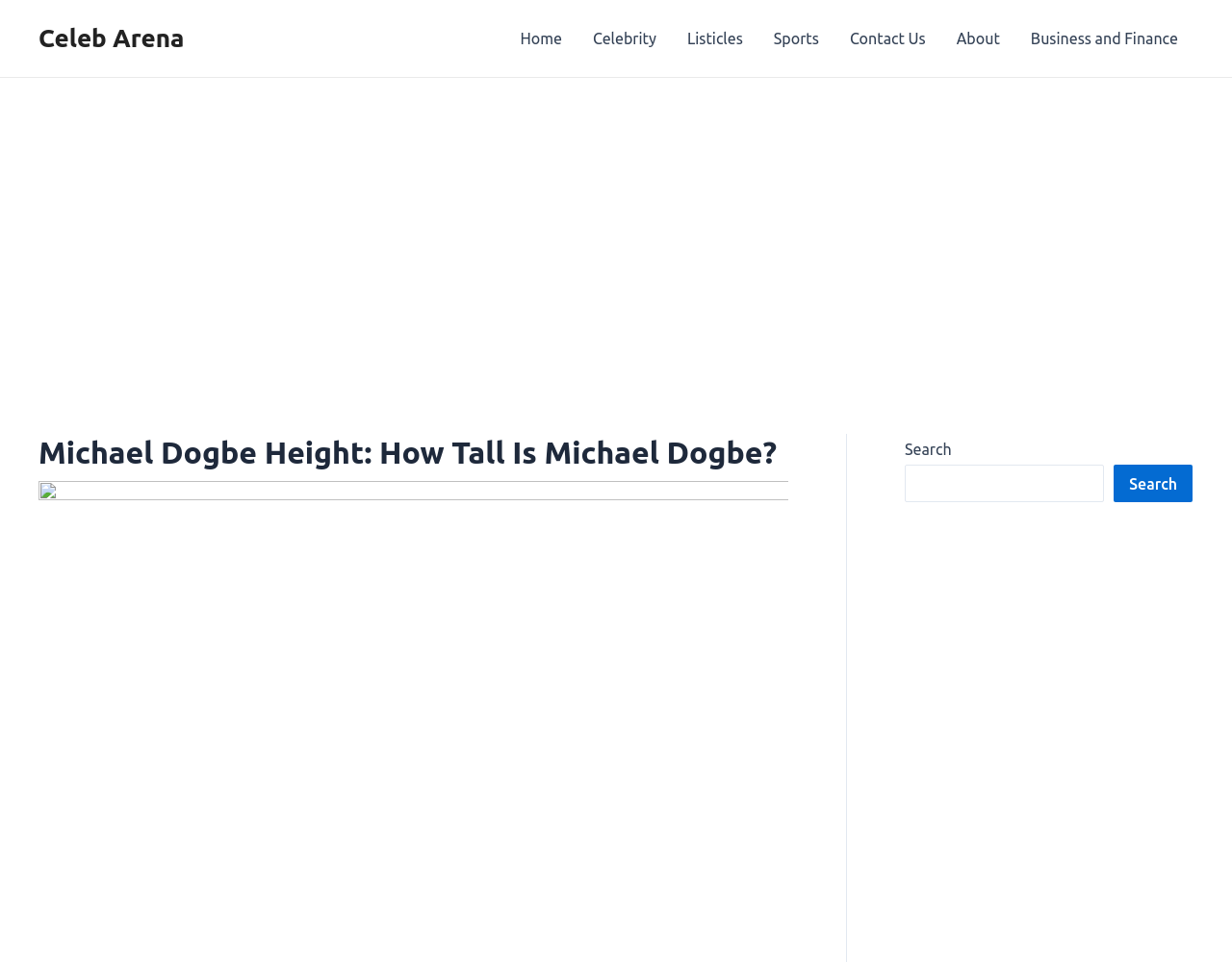Please find the bounding box coordinates of the clickable region needed to complete the following instruction: "click on Celeb Arena". The bounding box coordinates must consist of four float numbers between 0 and 1, i.e., [left, top, right, bottom].

[0.031, 0.025, 0.15, 0.054]